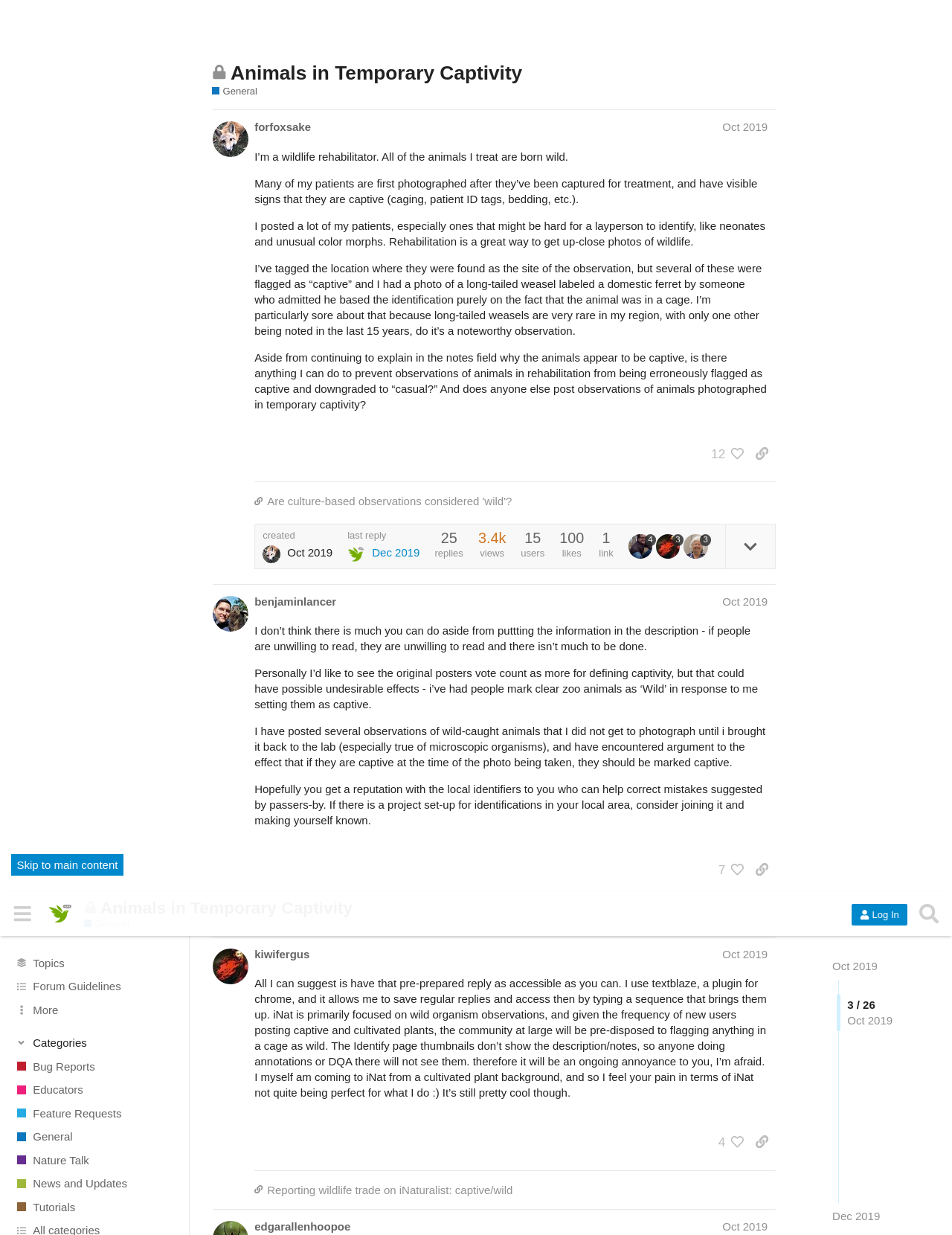Using the description "Oct 2019", predict the bounding box of the relevant HTML element.

[0.874, 0.055, 0.922, 0.066]